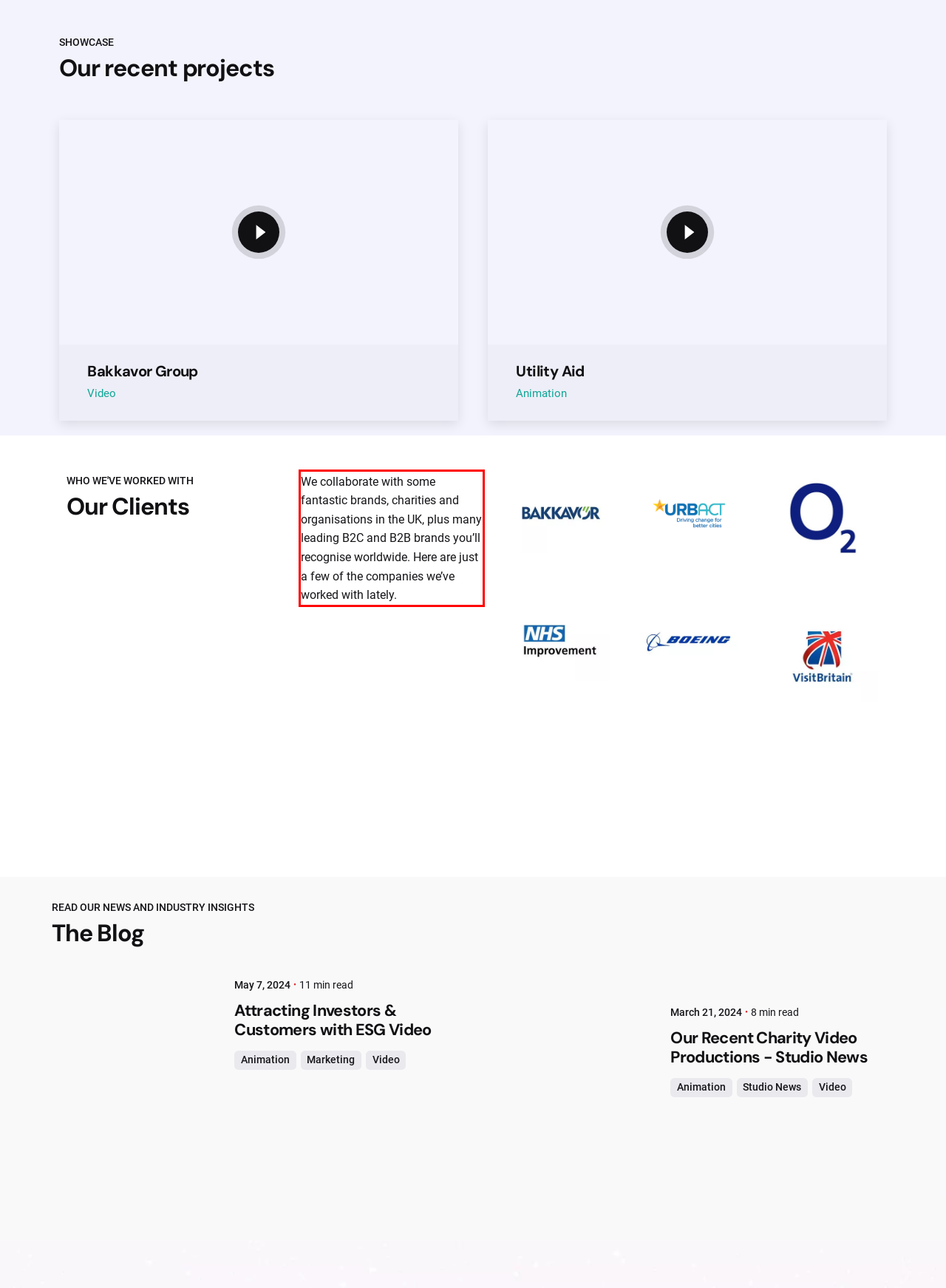Identify the text within the red bounding box on the webpage screenshot and generate the extracted text content.

We collaborate with some fantastic brands, charities and organisations in the UK, plus many leading B2C and B2B brands you’ll recognise worldwide. Here are just a few of the companies we’ve worked with lately.